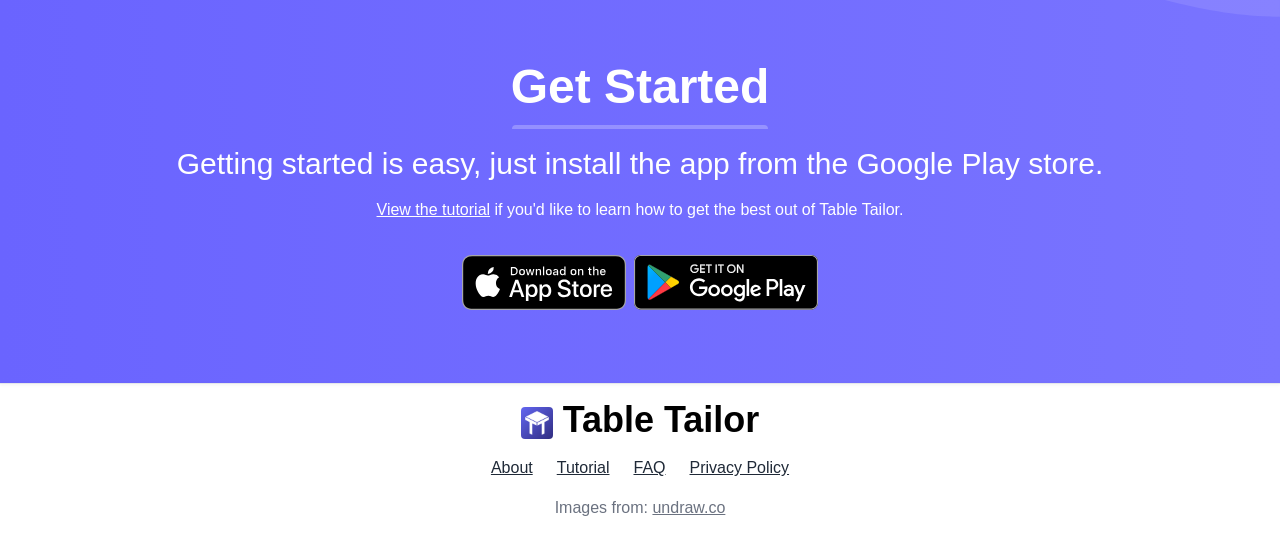Can you find the bounding box coordinates for the element that needs to be clicked to execute this instruction: "View the tutorial"? The coordinates should be given as four float numbers between 0 and 1, i.e., [left, top, right, bottom].

[0.294, 0.375, 0.383, 0.407]